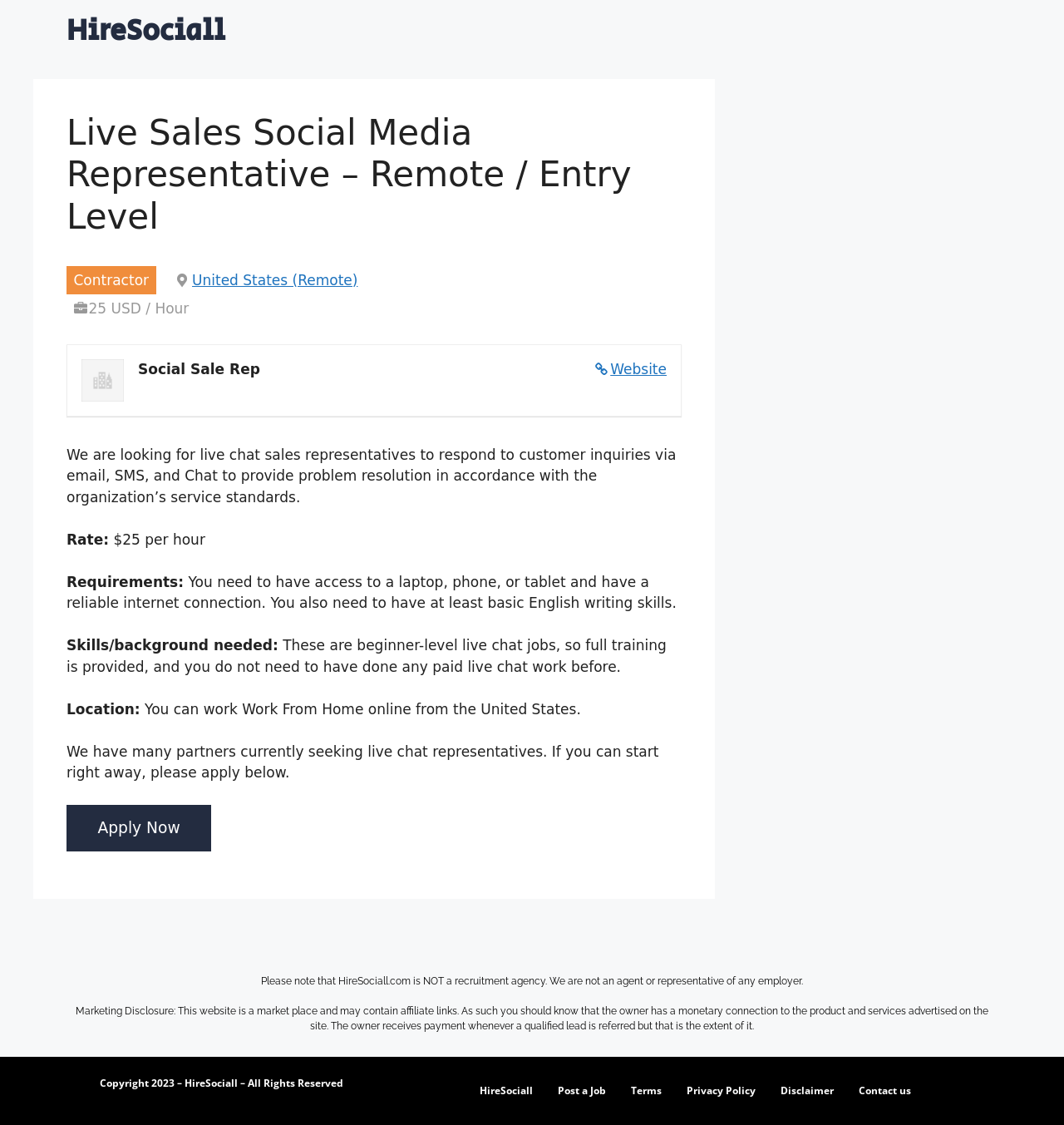What is the job title of the remote job posting?
From the image, respond using a single word or phrase.

Live Sales Social Media Representative